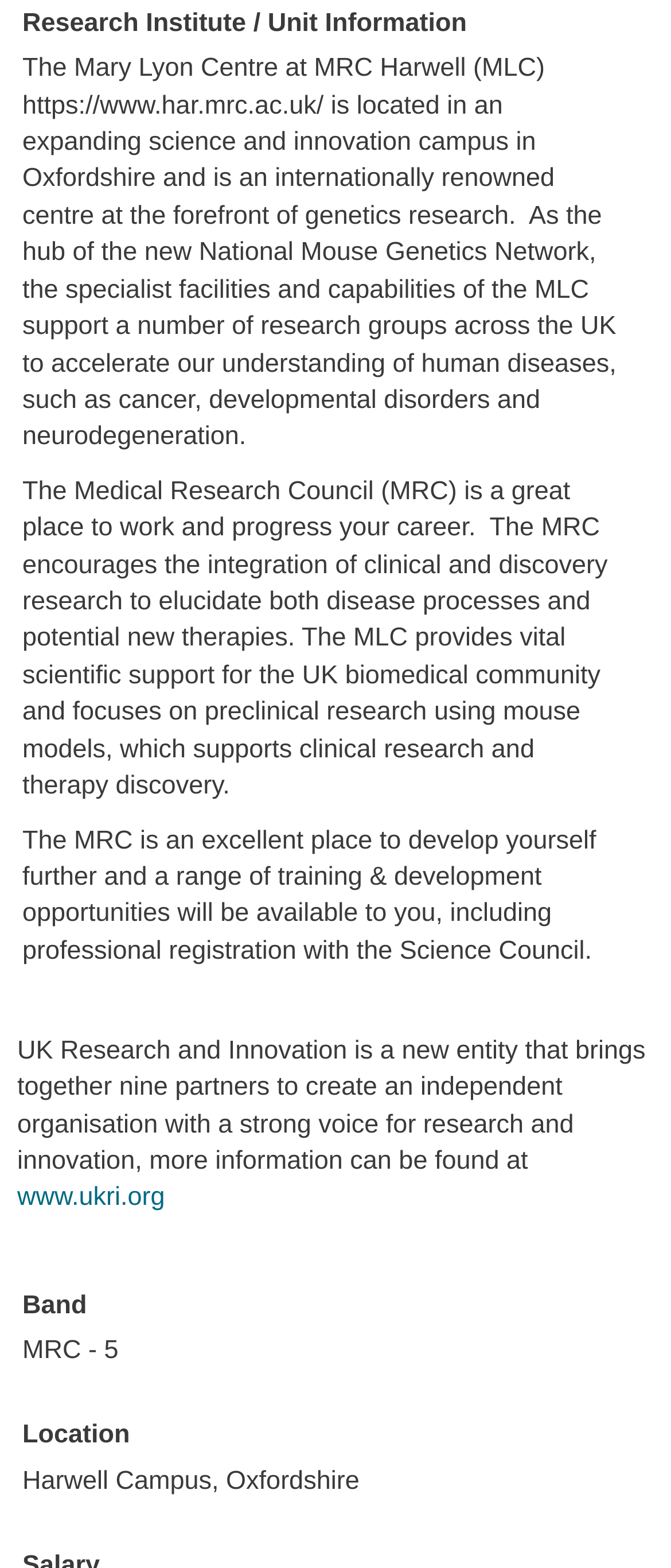Can you look at the image and give a comprehensive answer to the question:
What is the band level of the MRC?

I found the answer by looking at the 'Band' section on the webpage, which lists the band level as 'MRC - 5'.